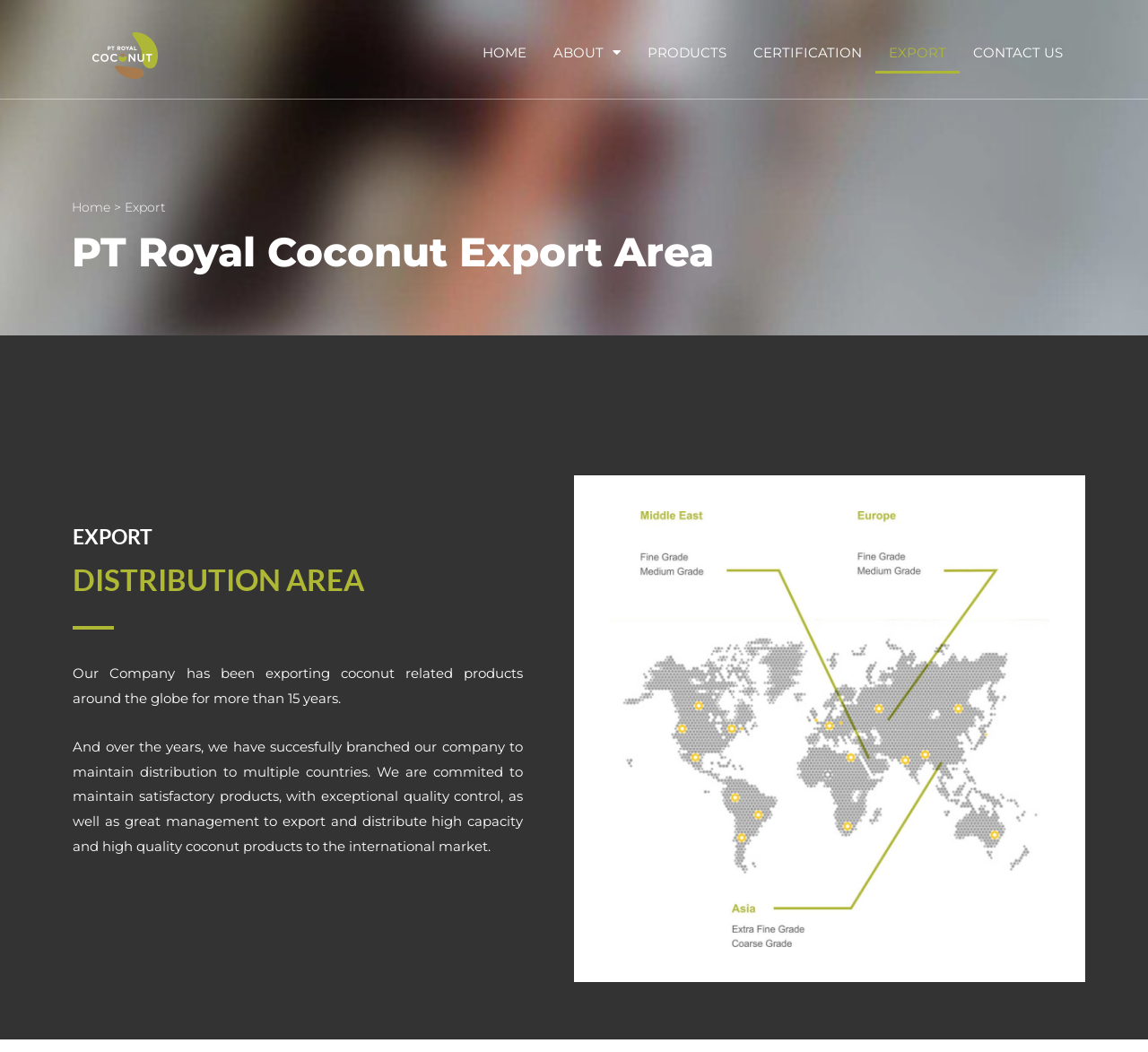Could you locate the bounding box coordinates for the section that should be clicked to accomplish this task: "Go to the EXPORT page".

[0.762, 0.03, 0.836, 0.07]